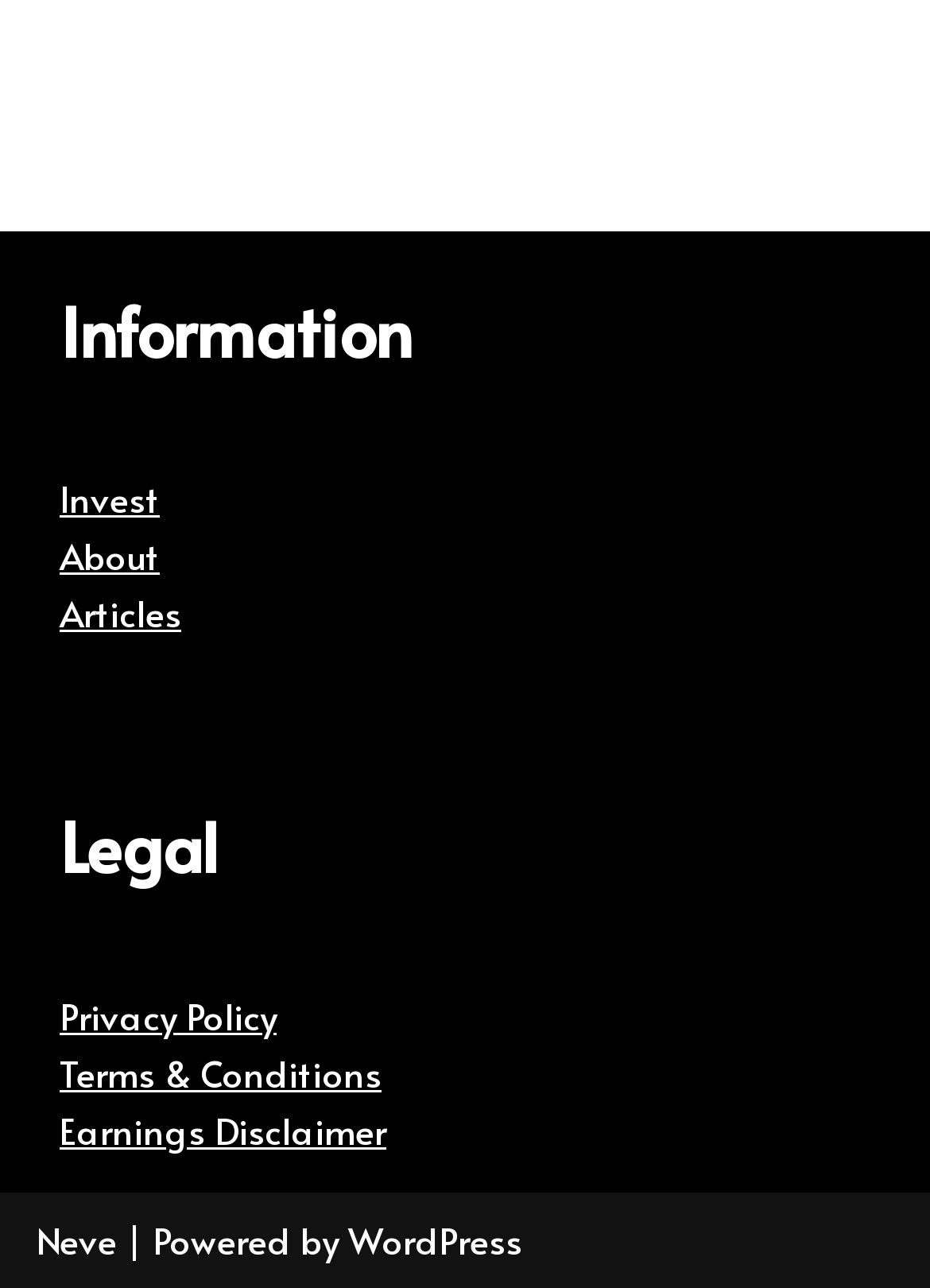Find the bounding box of the element with the following description: "Earnings Disclaimer". The coordinates must be four float numbers between 0 and 1, formatted as [left, top, right, bottom].

[0.064, 0.857, 0.415, 0.896]